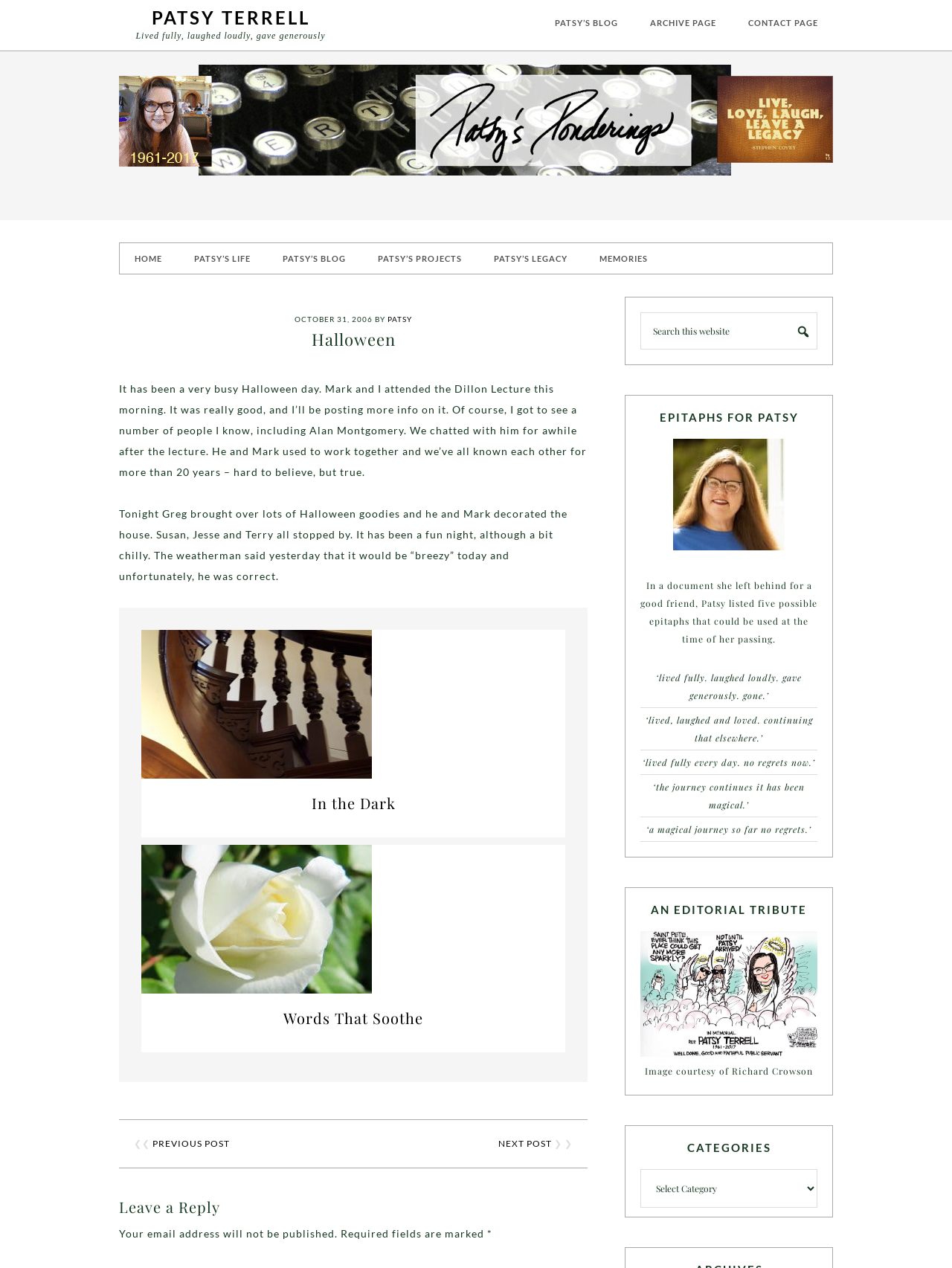Refer to the image and answer the question with as much detail as possible: What is the date of the Halloween post?

I found the answer by looking at the time element within the article section, which contains the date 'OCTOBER 31, 2006'.